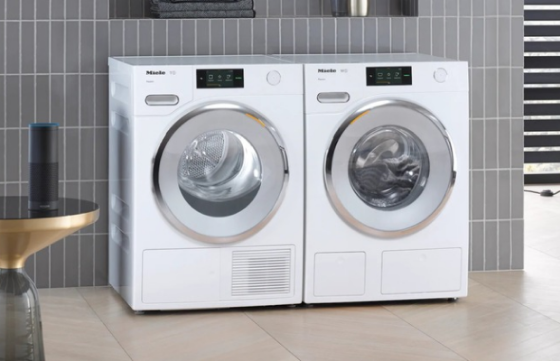What material is the drum of the washing machine made of?
Using the information presented in the image, please offer a detailed response to the question.

The caption describes the washing machine as having a transparent door that reveals its stainless-steel drum, indicating that the drum is made of stainless steel.